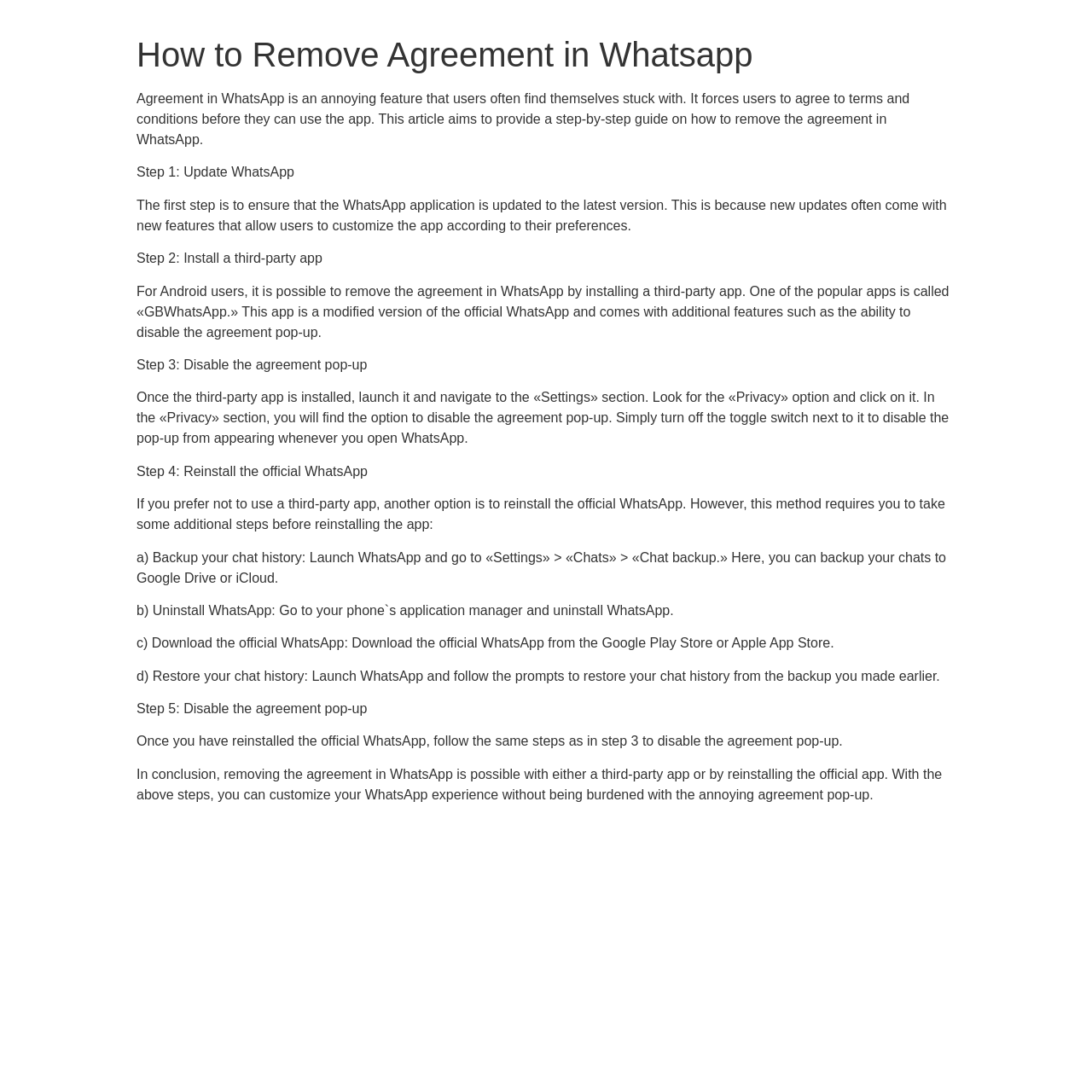Using the information in the image, could you please answer the following question in detail:
What is the name of the third-party app mentioned in the article?

According to the article, one of the popular third-party apps that can be used to remove the agreement in WhatsApp is called GBWhatsApp, which is a modified version of the official WhatsApp and comes with additional features.